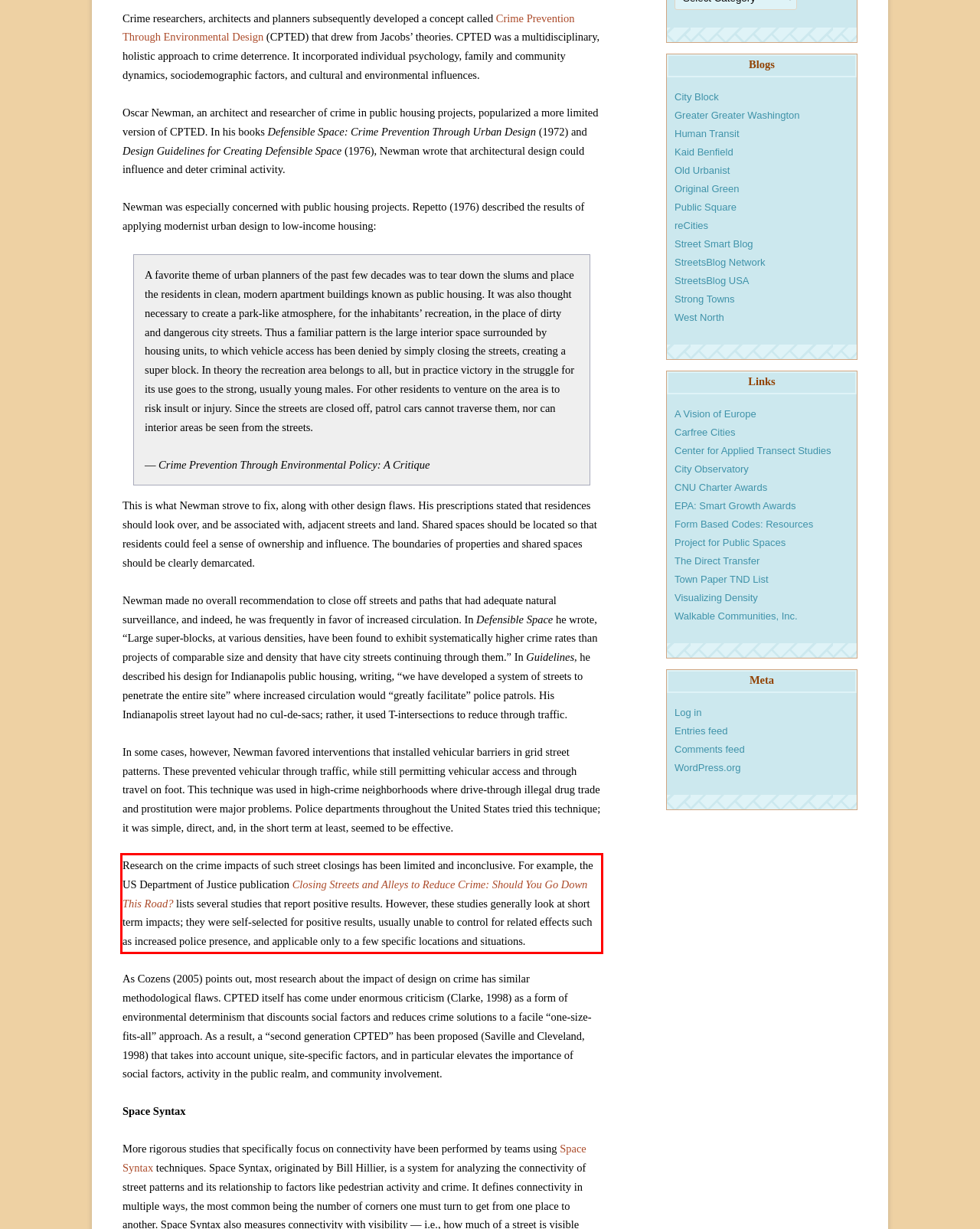View the screenshot of the webpage and identify the UI element surrounded by a red bounding box. Extract the text contained within this red bounding box.

Research on the crime impacts of such street closings has been limited and inconclusive. For example, the US Department of Justice publication Closing Streets and Alleys to Reduce Crime: Should You Go Down This Road? lists several studies that report positive results. However, these studies generally look at short term impacts; they were self-selected for positive results, usually unable to control for related effects such as increased police presence, and applicable only to a few specific locations and situations.